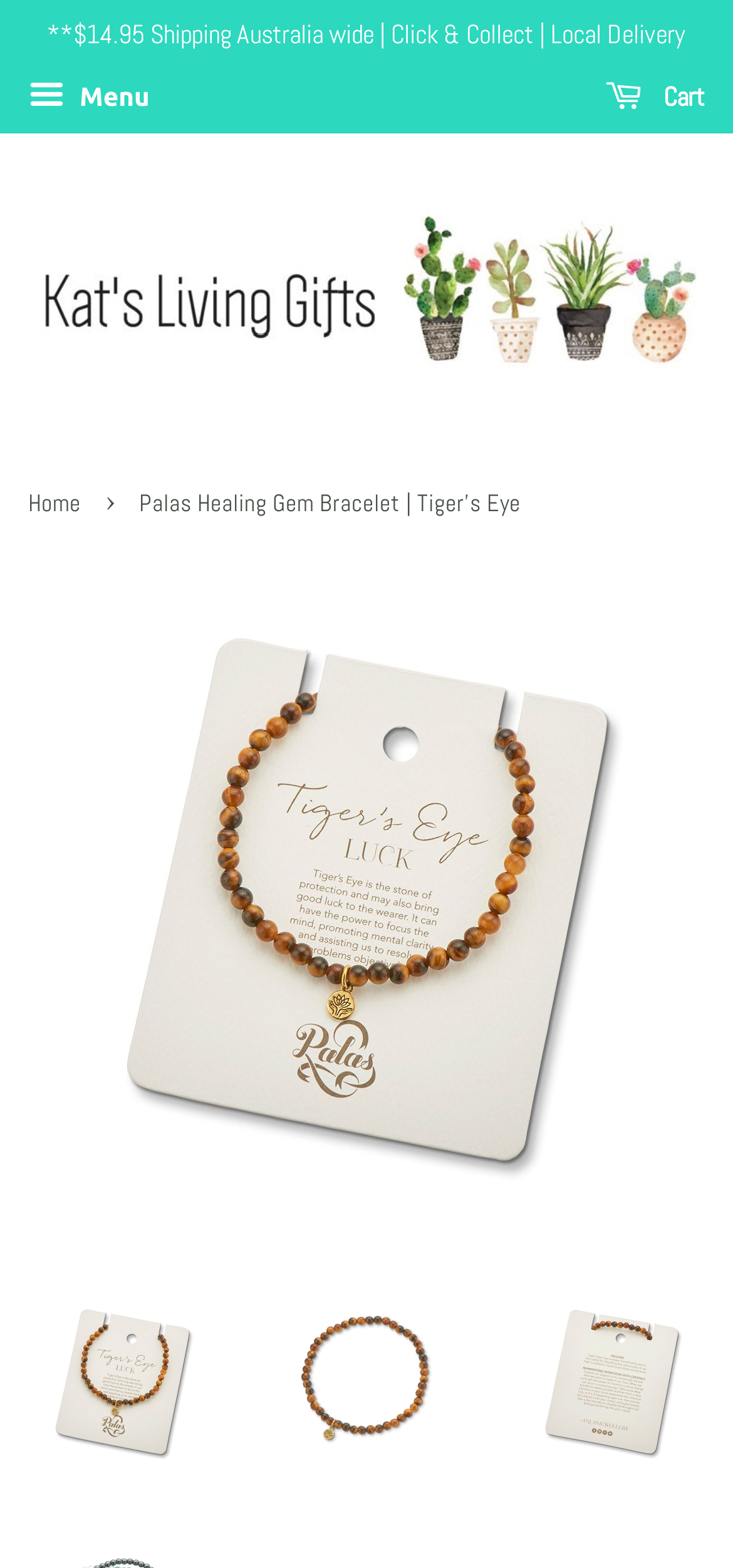Extract the bounding box for the UI element that matches this description: "Cart 0".

[0.826, 0.043, 0.962, 0.083]